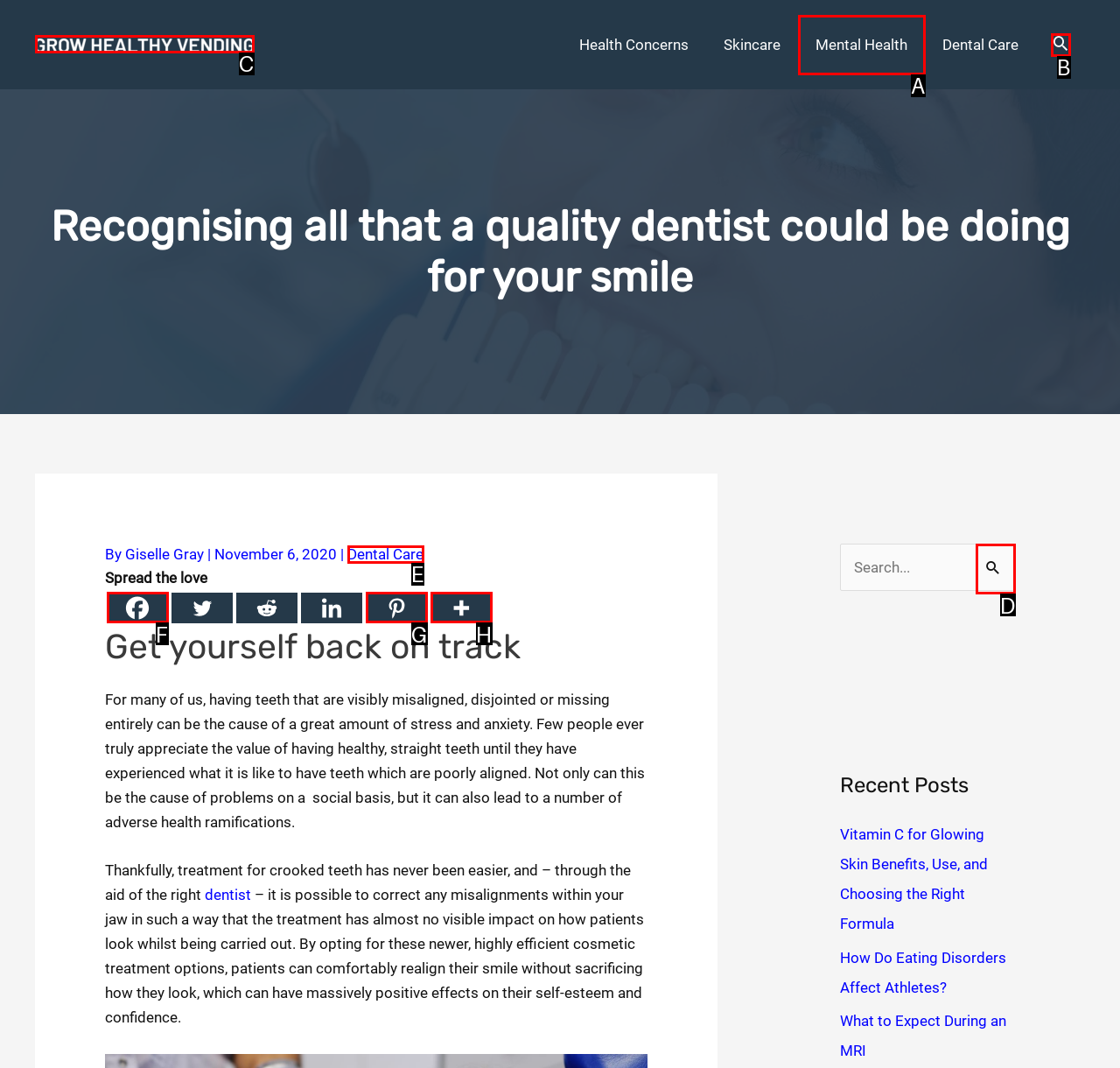Which option corresponds to the following element description: Copyright?
Please provide the letter of the correct choice.

None